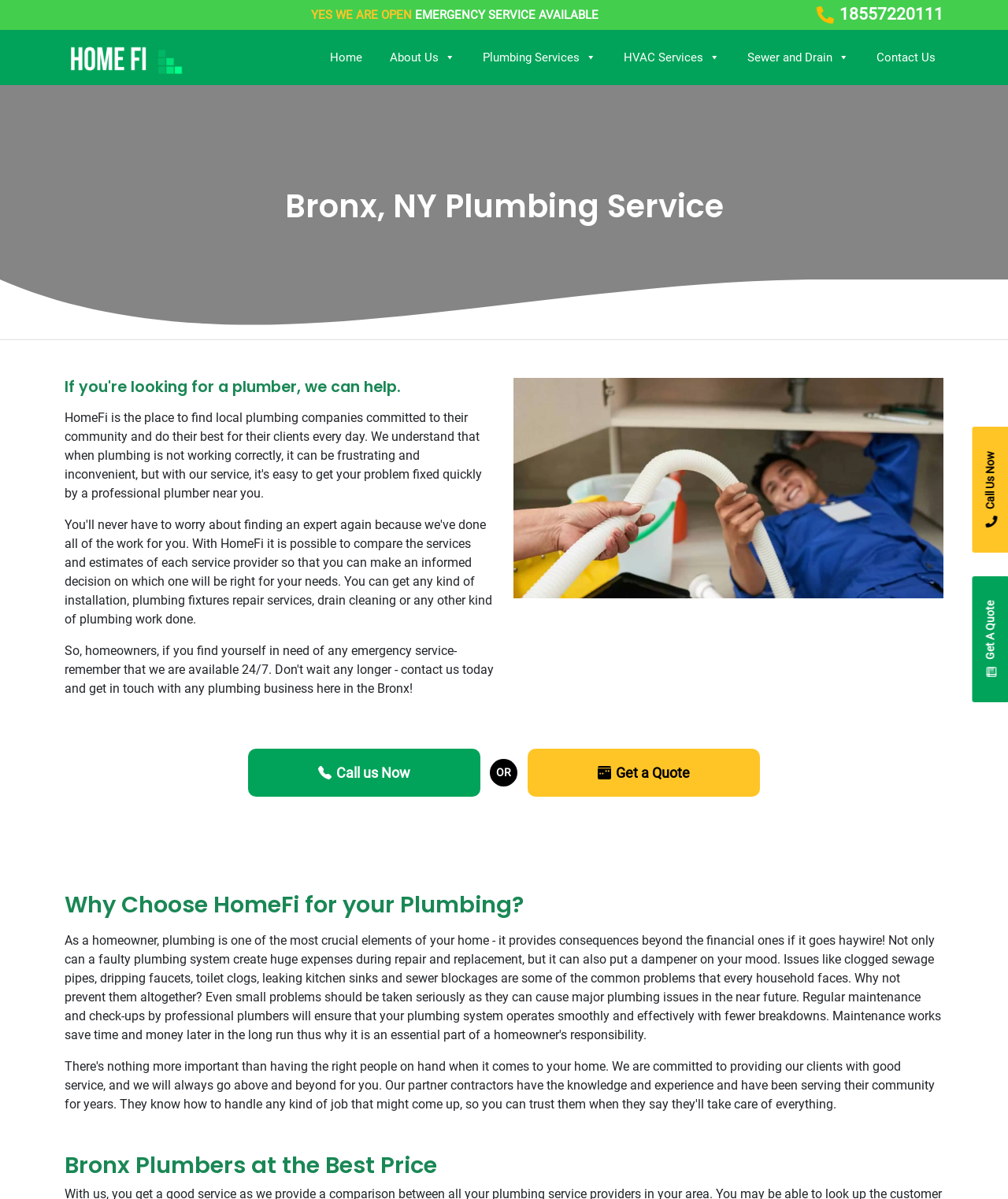Use a single word or phrase to answer the question: What is the primary service offered by HomeFi?

Plumbing Services